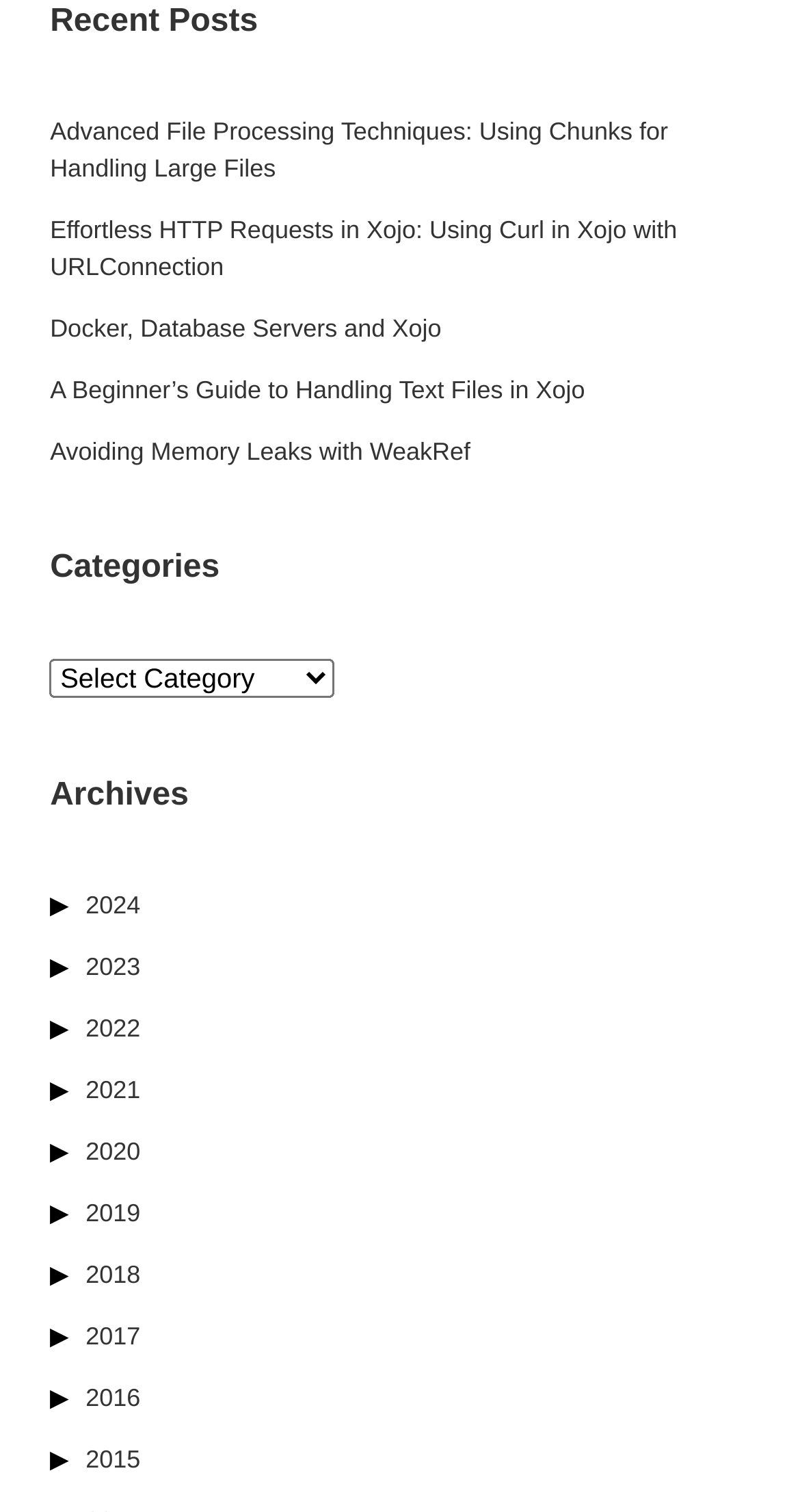Give a one-word or short phrase answer to this question: 
What is the topic of the first link on the webpage?

Advanced File Processing Techniques